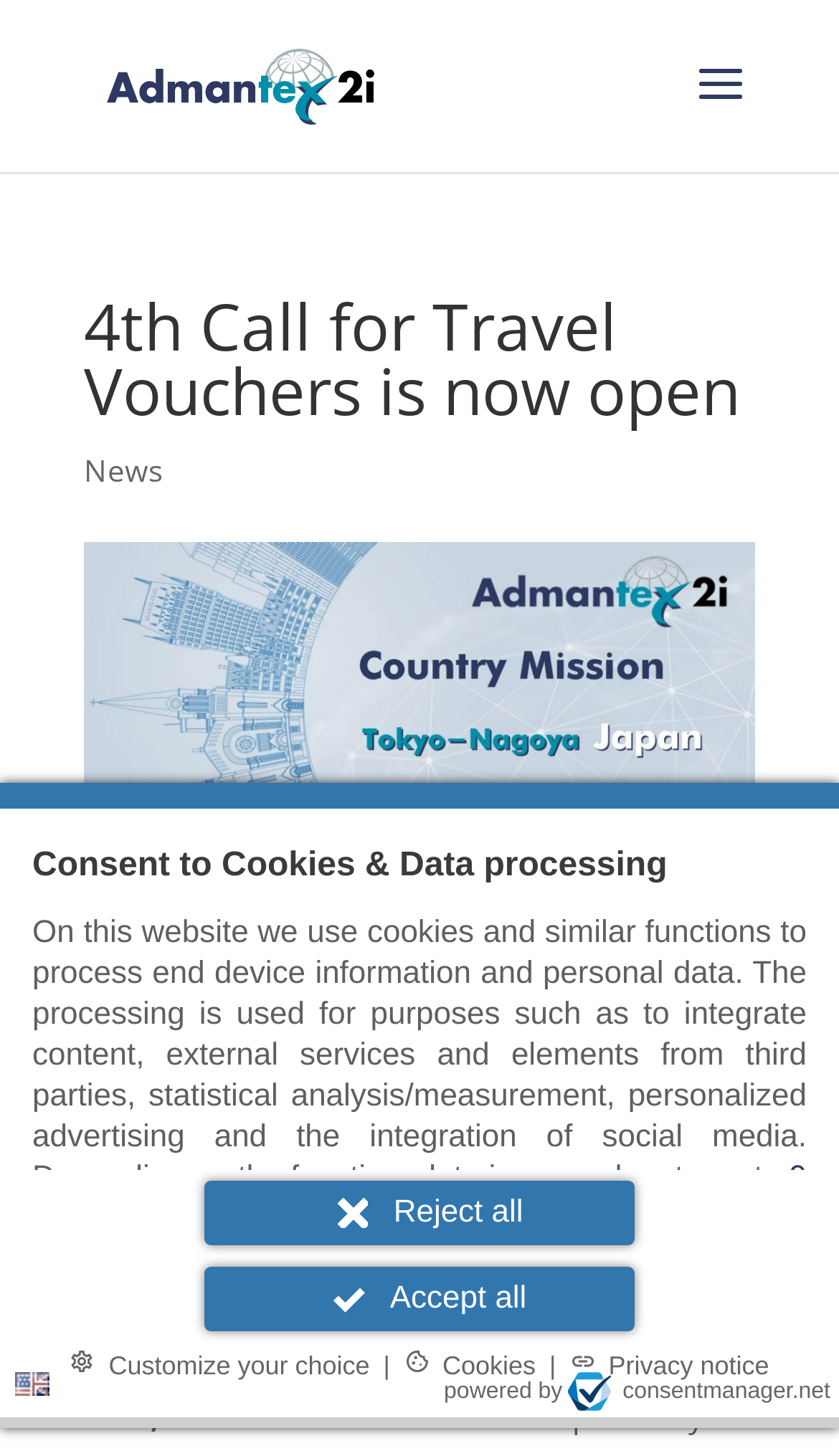Find the bounding box coordinates of the element you need to click on to perform this action: 'Read 'Cookies''. The coordinates should be represented by four float values between 0 and 1, in the format [left, top, right, bottom].

[0.473, 0.922, 0.646, 0.951]